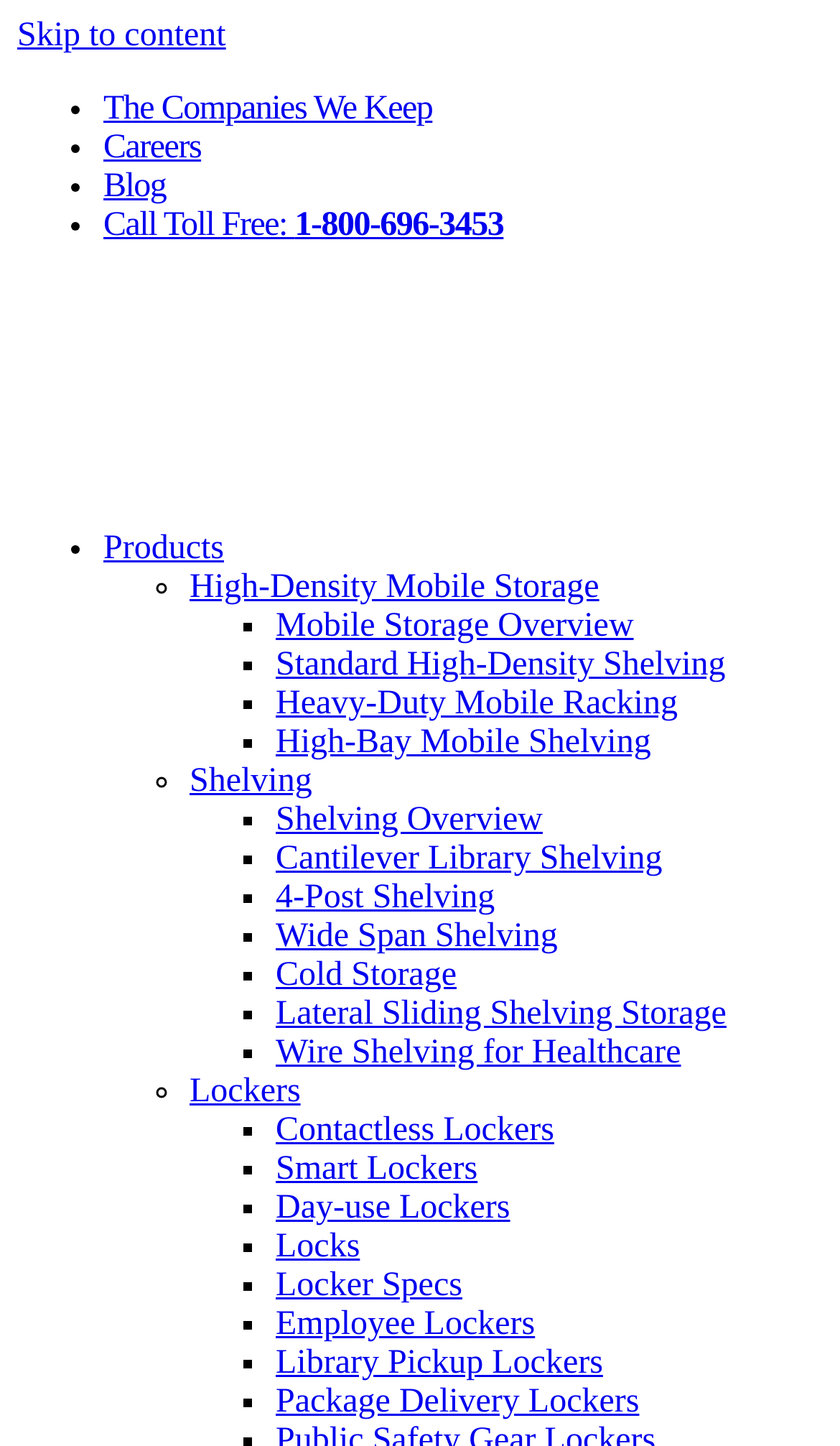How many sections are in the top navigation menu?
Look at the screenshot and provide an in-depth answer.

By examining the webpage, I counted the number of sections in the top navigation menu and found that there are 5 sections, including The Companies We Keep, Careers, Blog, and two others.